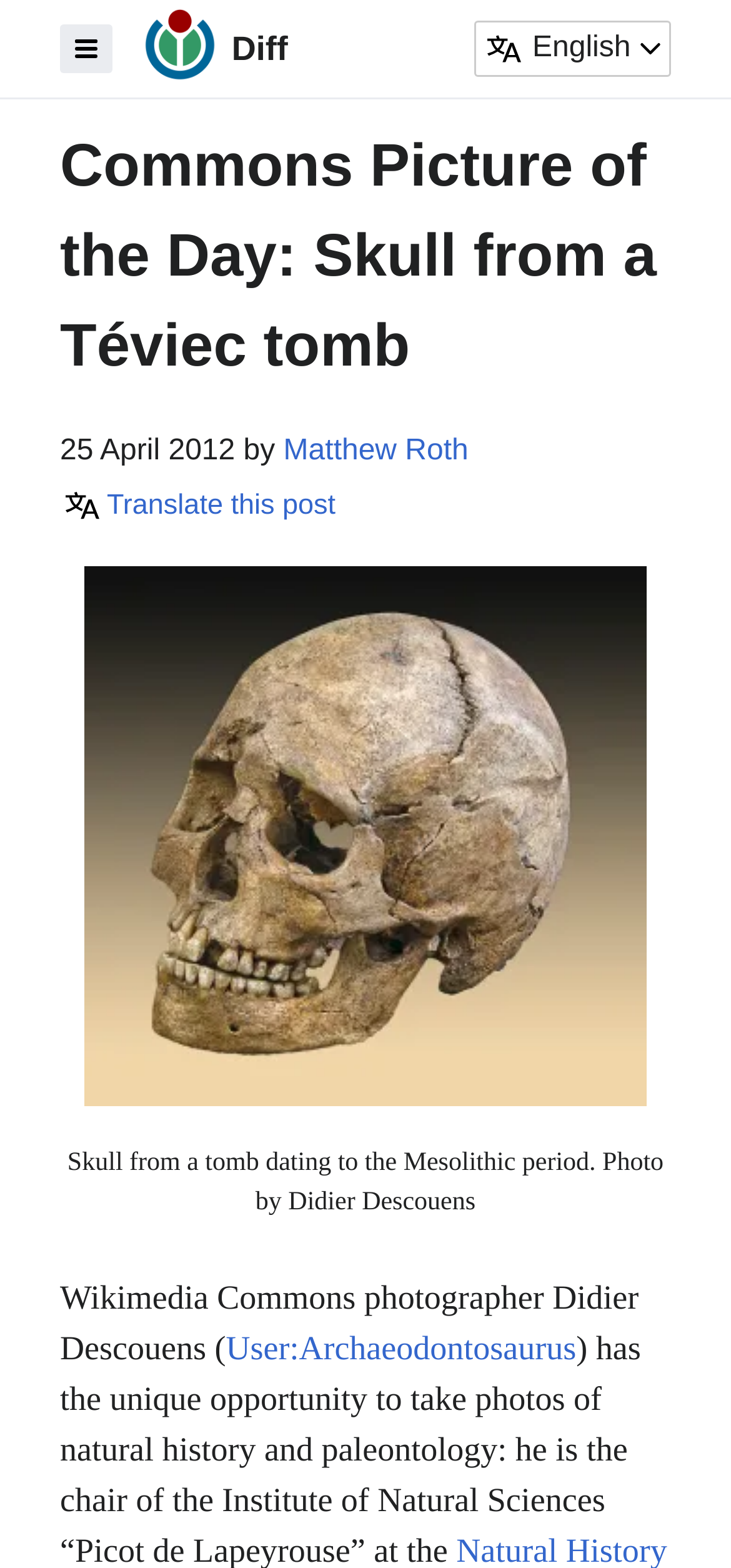Please respond to the question with a concise word or phrase:
What is the date of the post?

25 April 2012